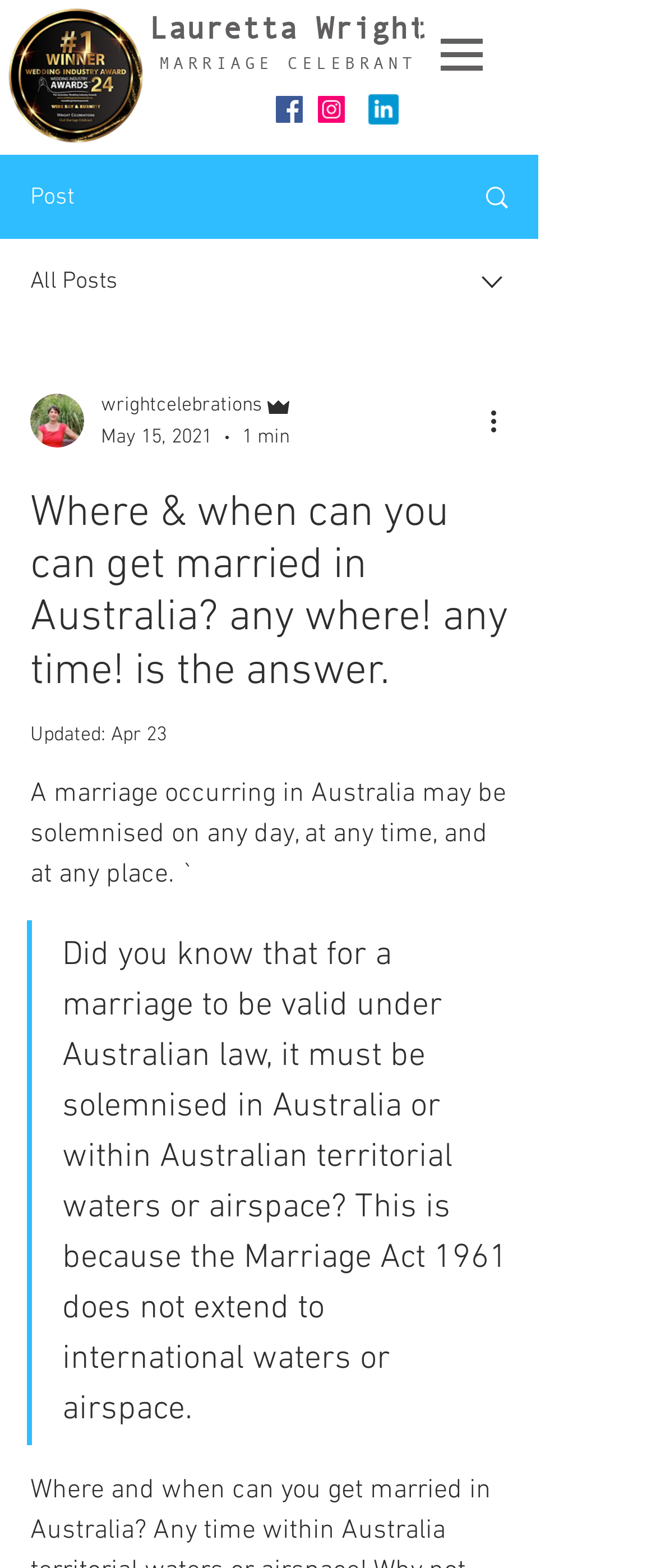Locate the bounding box coordinates of the element's region that should be clicked to carry out the following instruction: "Click the Facebook Social Icon". The coordinates need to be four float numbers between 0 and 1, i.e., [left, top, right, bottom].

[0.421, 0.061, 0.462, 0.078]